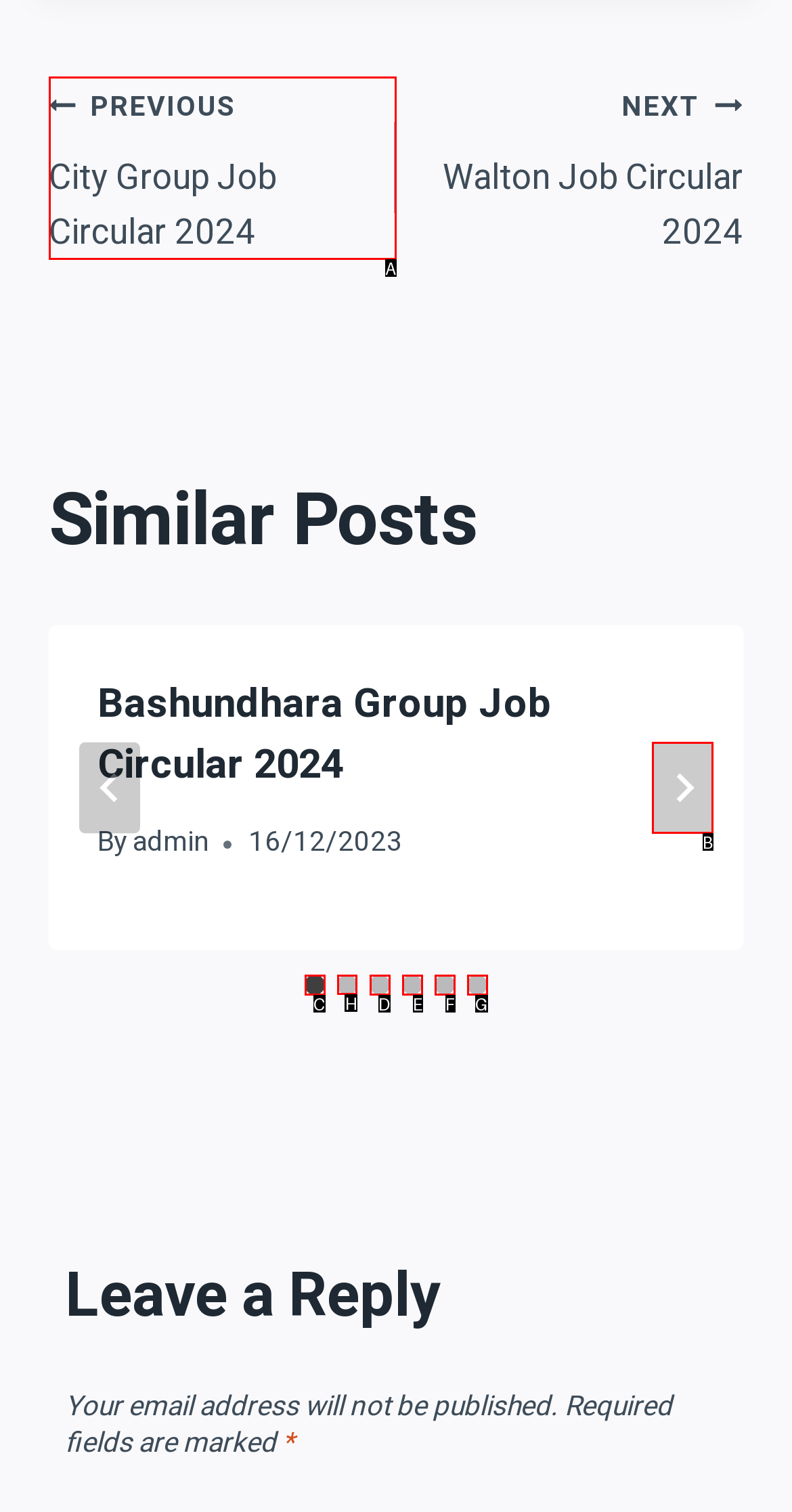Identify the appropriate choice to fulfill this task: Select slide 2
Respond with the letter corresponding to the correct option.

H